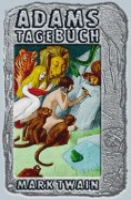Offer a detailed explanation of the image's components.

The image displays the cover of the eBook titled "Adams Tagebuch" (translated as "Adam's Diary") by Mark Twain. The artwork features a whimsical and colorful illustration, capturing a scene with various animals, including monkeys, a lion, and a swan, surrounding a central figure who appears to be sketching or writing. The cover design prominently displays the title "ADAMS TAGEBUCH" at the top, rendered in bold letters, while the author's name, "MARK TWAIN," is positioned at the bottom. This cover art reflects the humorous and imaginative tone typical of Twain's writing, highlighting the interplay between man and nature.